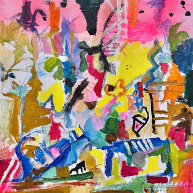What colors are used in the painting?
Look at the webpage screenshot and answer the question with a detailed explanation.

The caption describes the artwork as featuring bold brushstrokes in hues of pink, yellow, green, and blue, which suggests that these colors are prominently used in the painting.